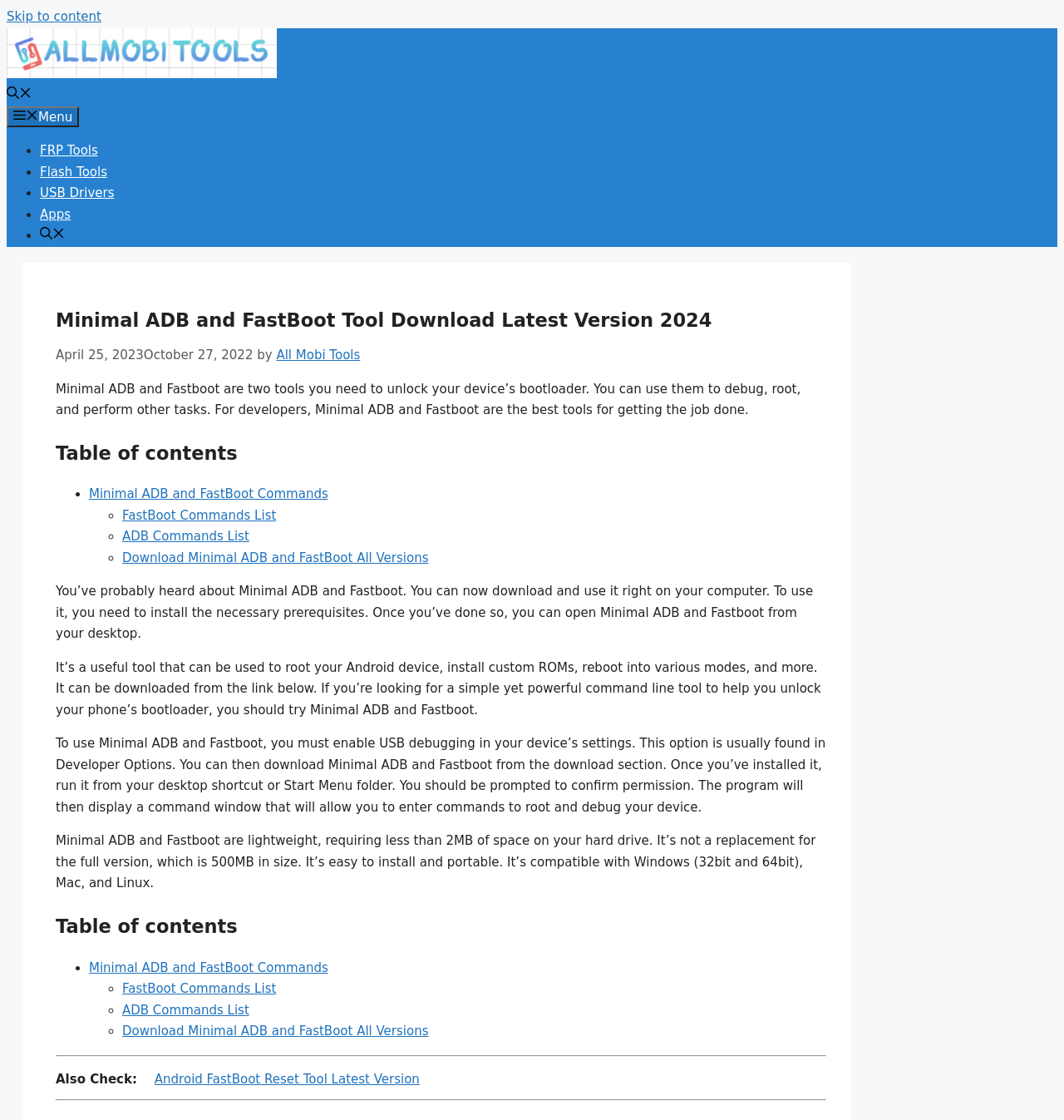Identify the bounding box for the described UI element: "General".

None